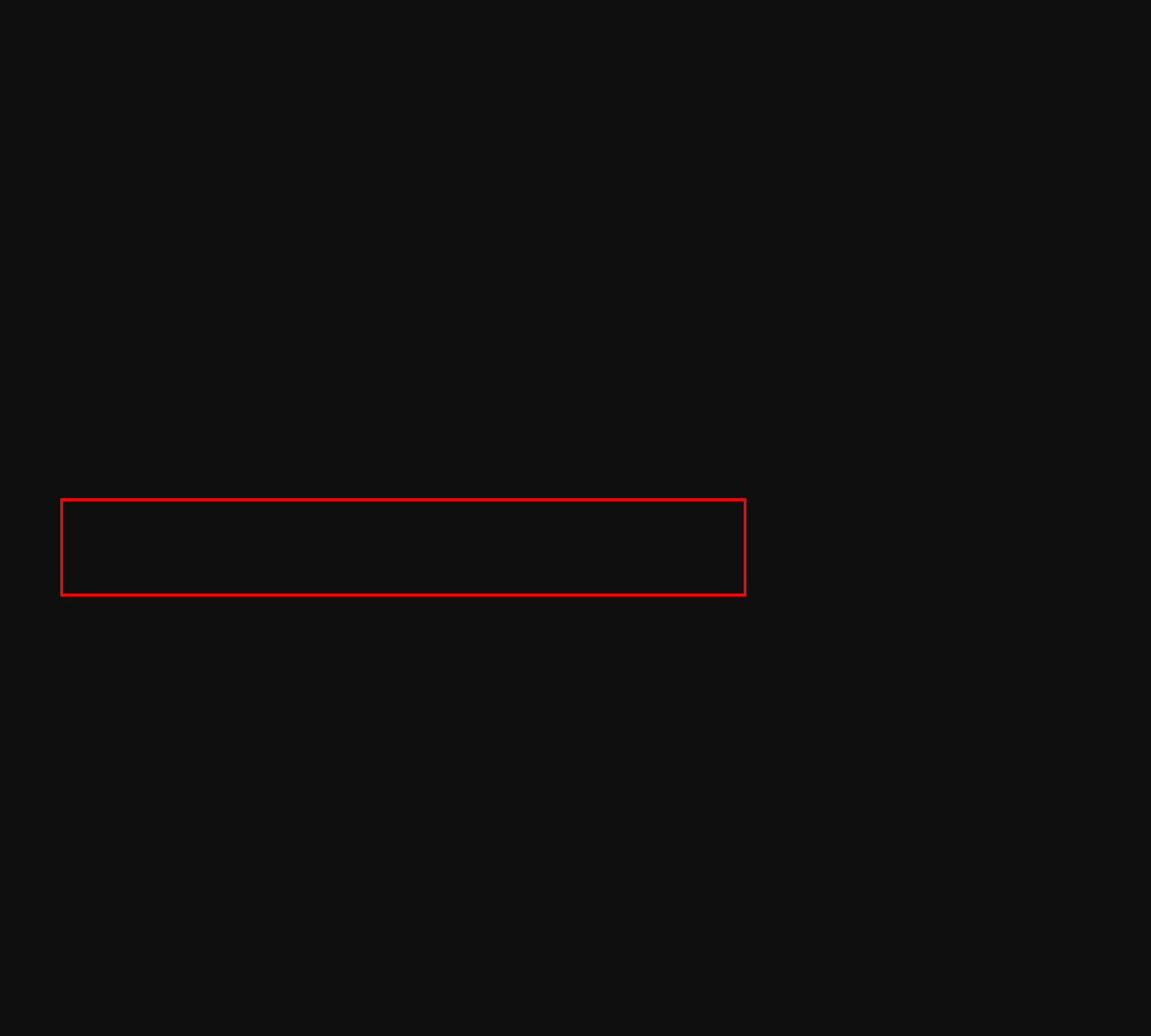Within the screenshot of a webpage, identify the red bounding box and perform OCR to capture the text content it contains.

By selling on your own there will be no one to create trouble and if the buyer is ready to buy the house from you as it is on a great deal then why do you need to sell it off with the help of a realtor who wants to create trouble for their profit. If you want to sell your house in a few days then check out this link https://purchrock.com/we-buy-houses-cranston-ri/.